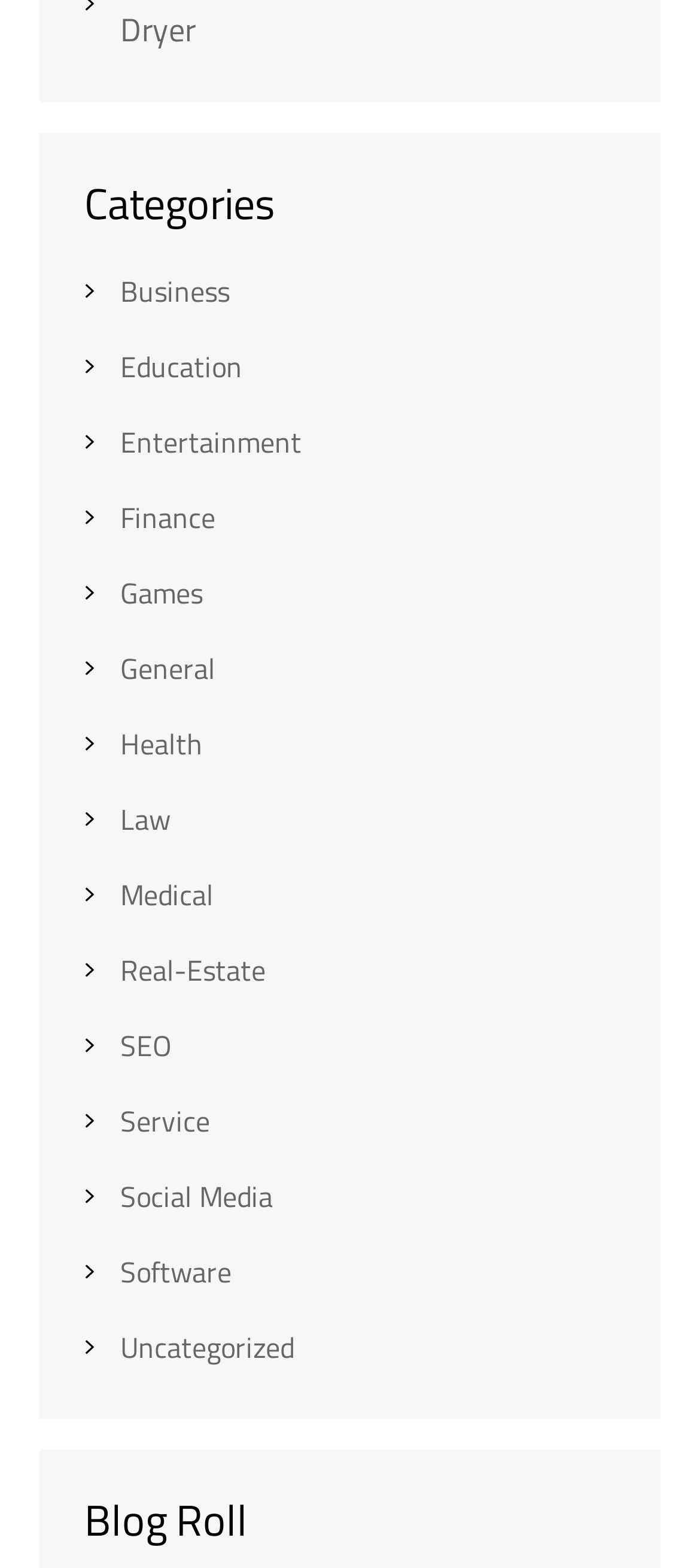Can you specify the bounding box coordinates for the region that should be clicked to fulfill this instruction: "Explore Health category".

[0.172, 0.46, 0.29, 0.488]